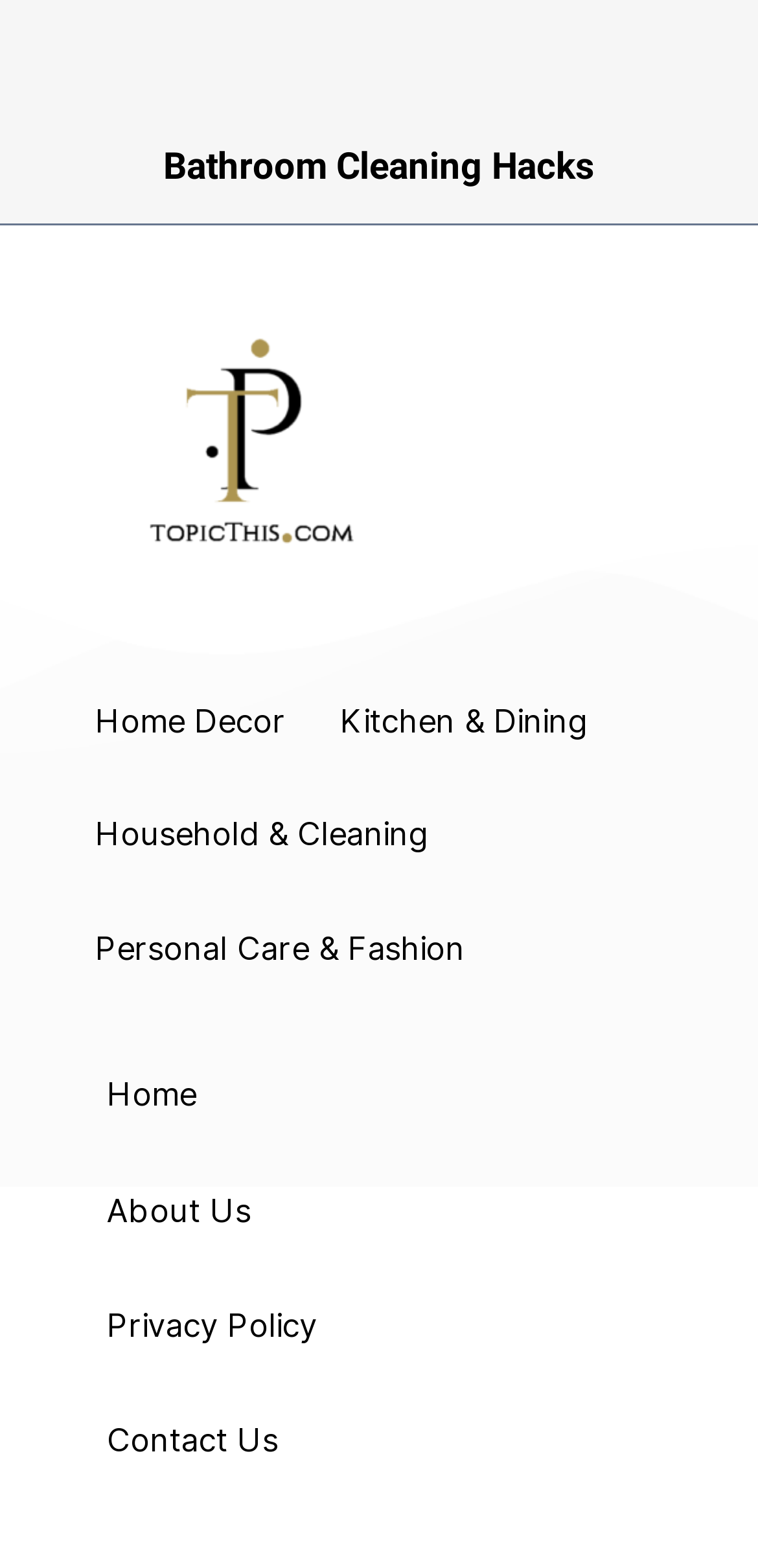Locate the bounding box coordinates of the area that needs to be clicked to fulfill the following instruction: "Click on Bathroom Cleaning Hacks". The coordinates should be in the format of four float numbers between 0 and 1, namely [left, top, right, bottom].

[0.215, 0.092, 0.785, 0.12]